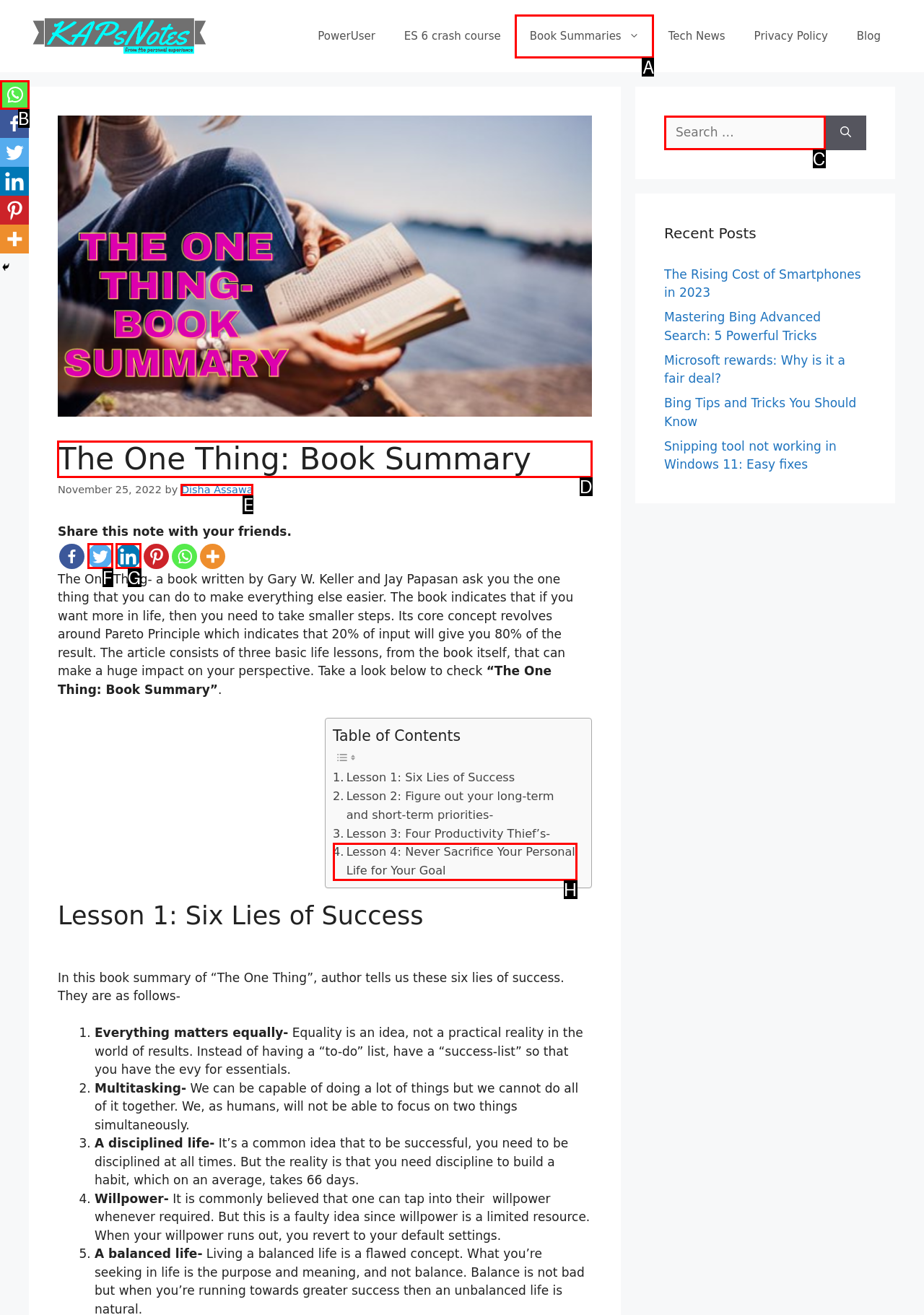Select the HTML element to finish the task: Read the book summary of 'The One Thing' Reply with the letter of the correct option.

D